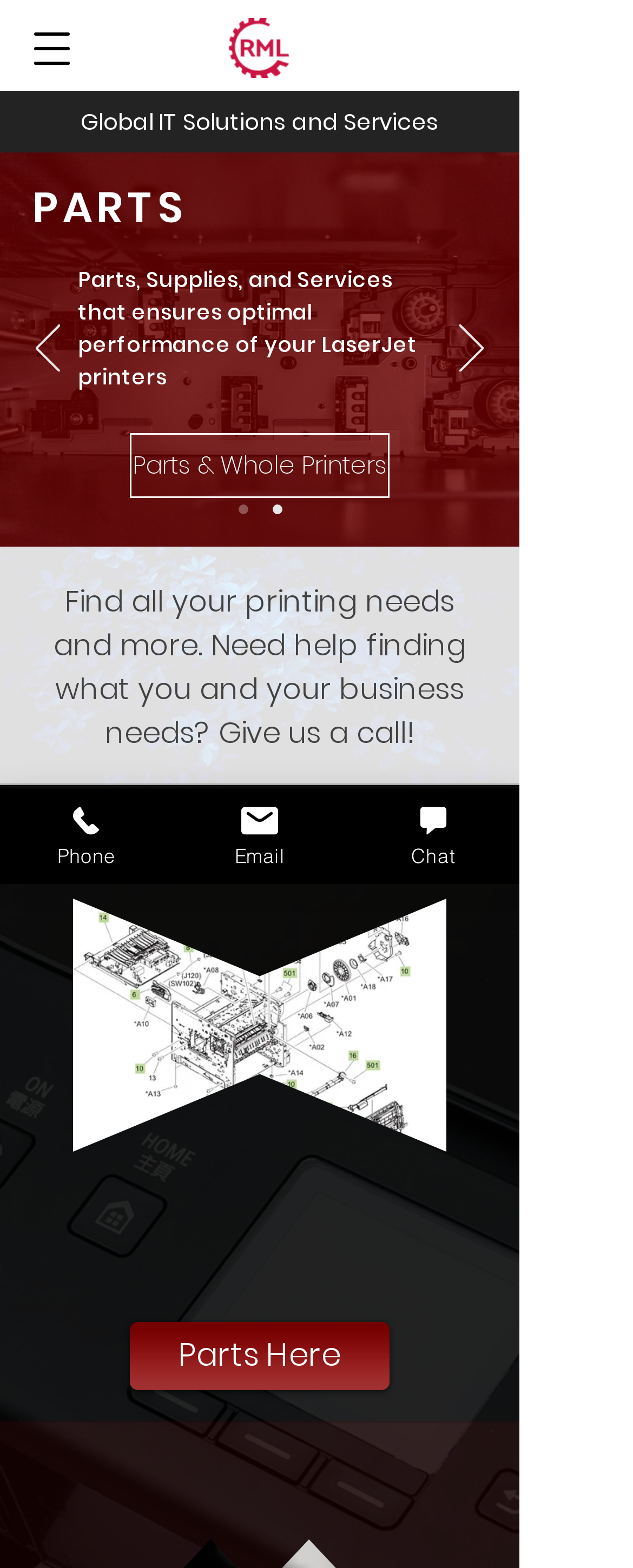Please locate the bounding box coordinates for the element that should be clicked to achieve the following instruction: "View slideshow". Ensure the coordinates are given as four float numbers between 0 and 1, i.e., [left, top, right, bottom].

[0.0, 0.097, 0.821, 0.35]